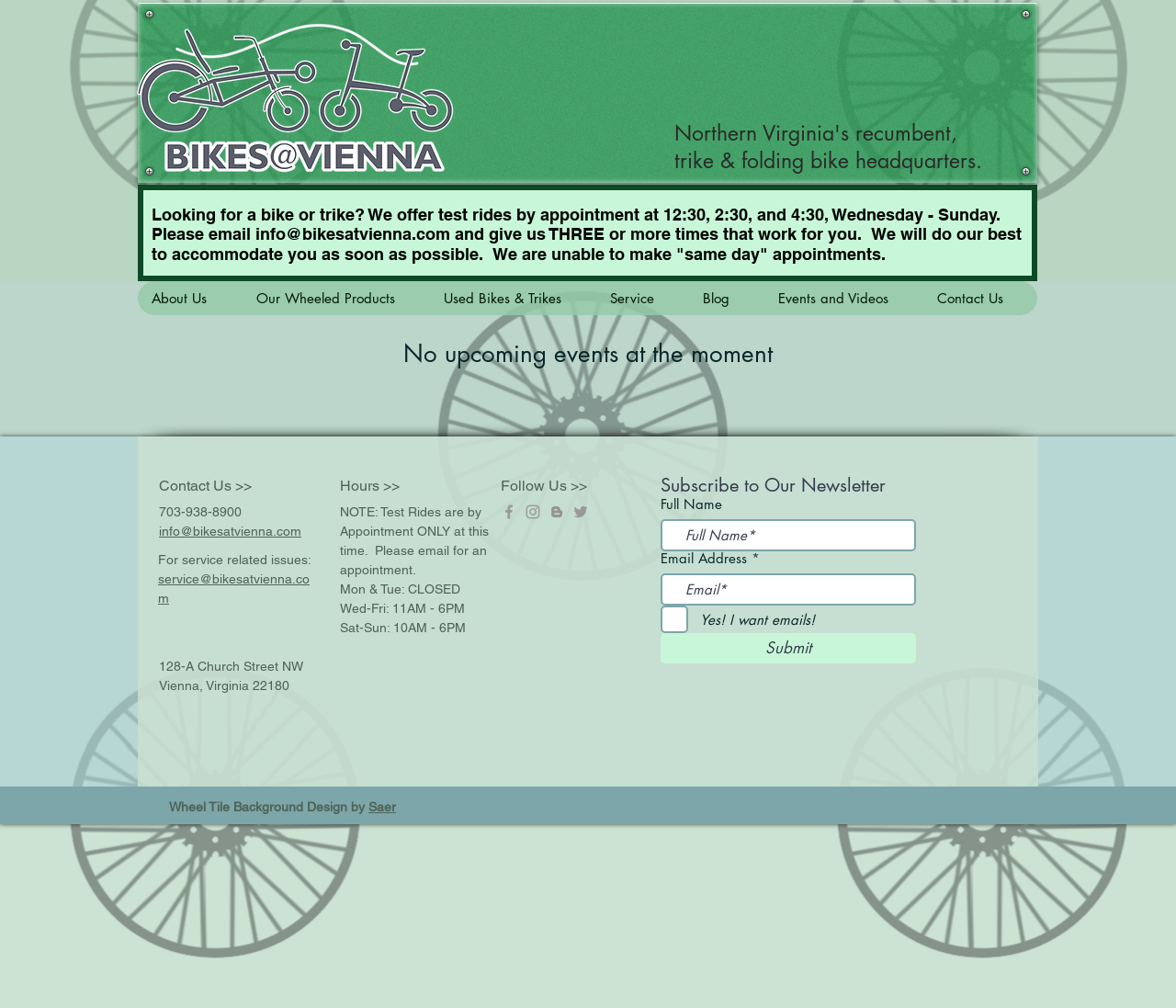Please determine the bounding box coordinates of the element's region to click in order to carry out the following instruction: "Click the 'Used Bikes & Trikes' link". The coordinates should be four float numbers between 0 and 1, i.e., [left, top, right, bottom].

[0.365, 0.279, 0.506, 0.313]